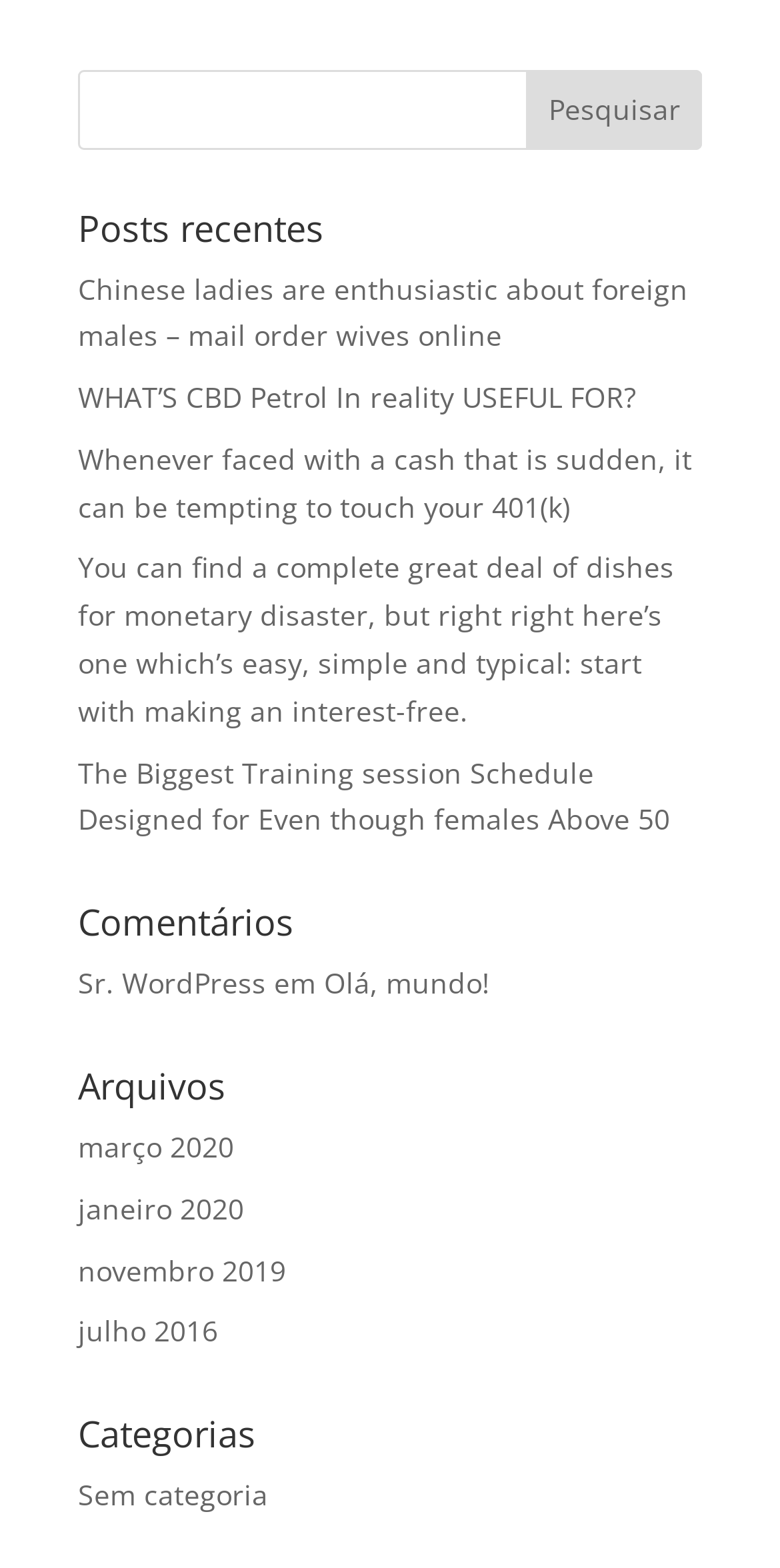Find the bounding box coordinates of the clickable element required to execute the following instruction: "click on 'Pesquisar'". Provide the coordinates as four float numbers between 0 and 1, i.e., [left, top, right, bottom].

[0.675, 0.044, 0.9, 0.095]